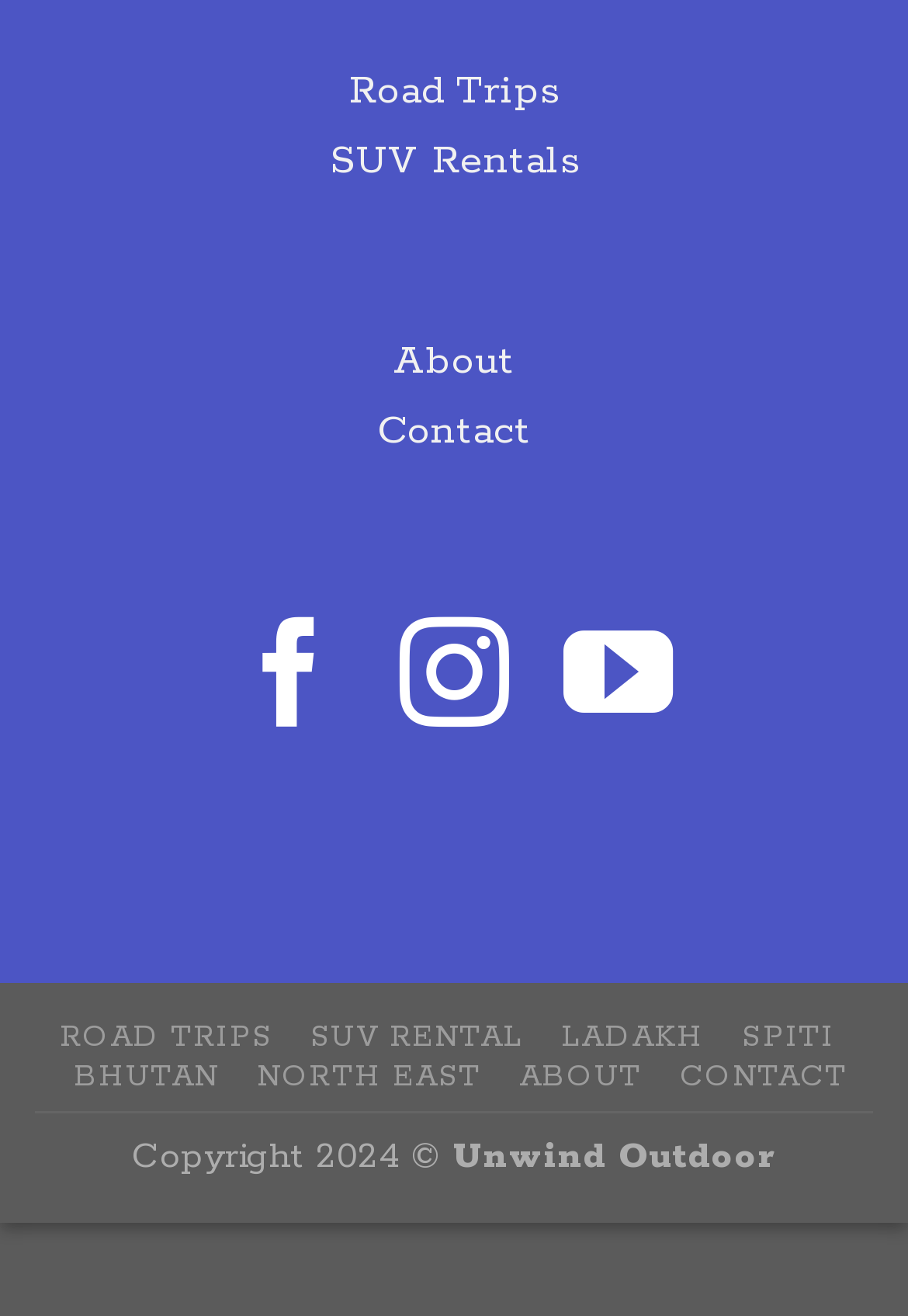Determine the bounding box coordinates of the clickable region to carry out the instruction: "Contact us".

[0.749, 0.804, 0.934, 0.834]